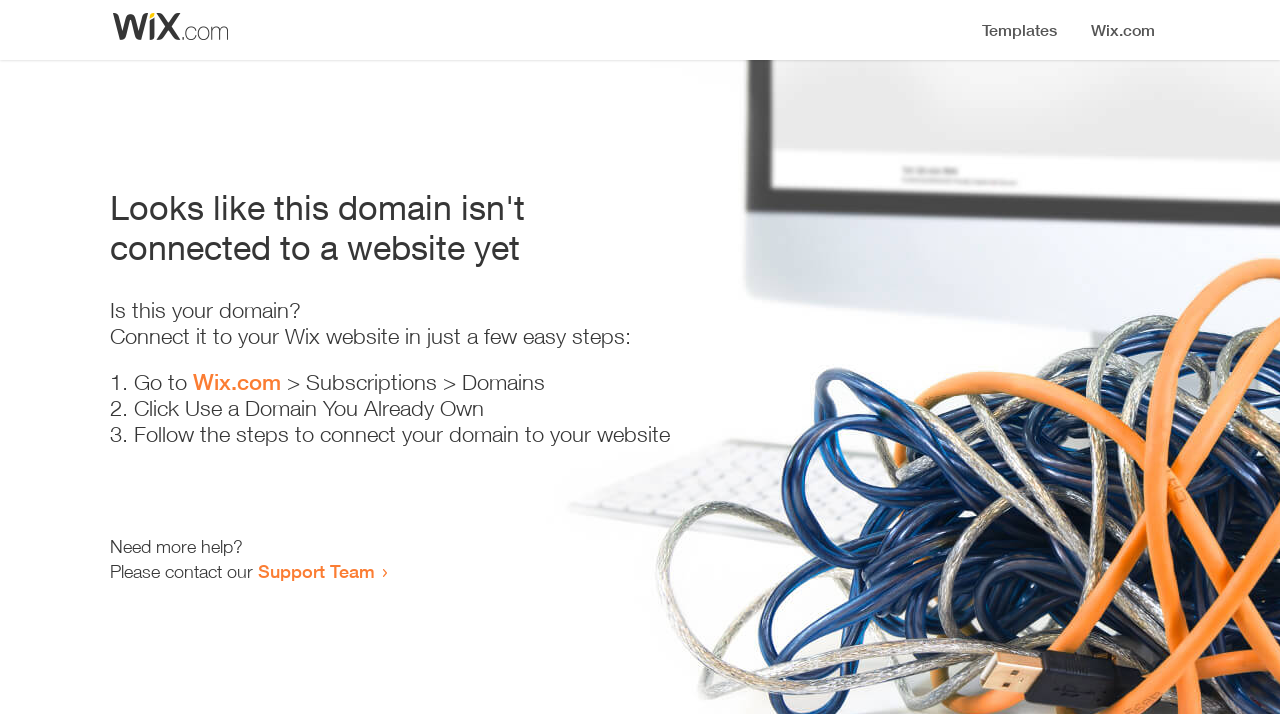Respond to the question below with a single word or phrase:
Where can users get more help?

Support Team